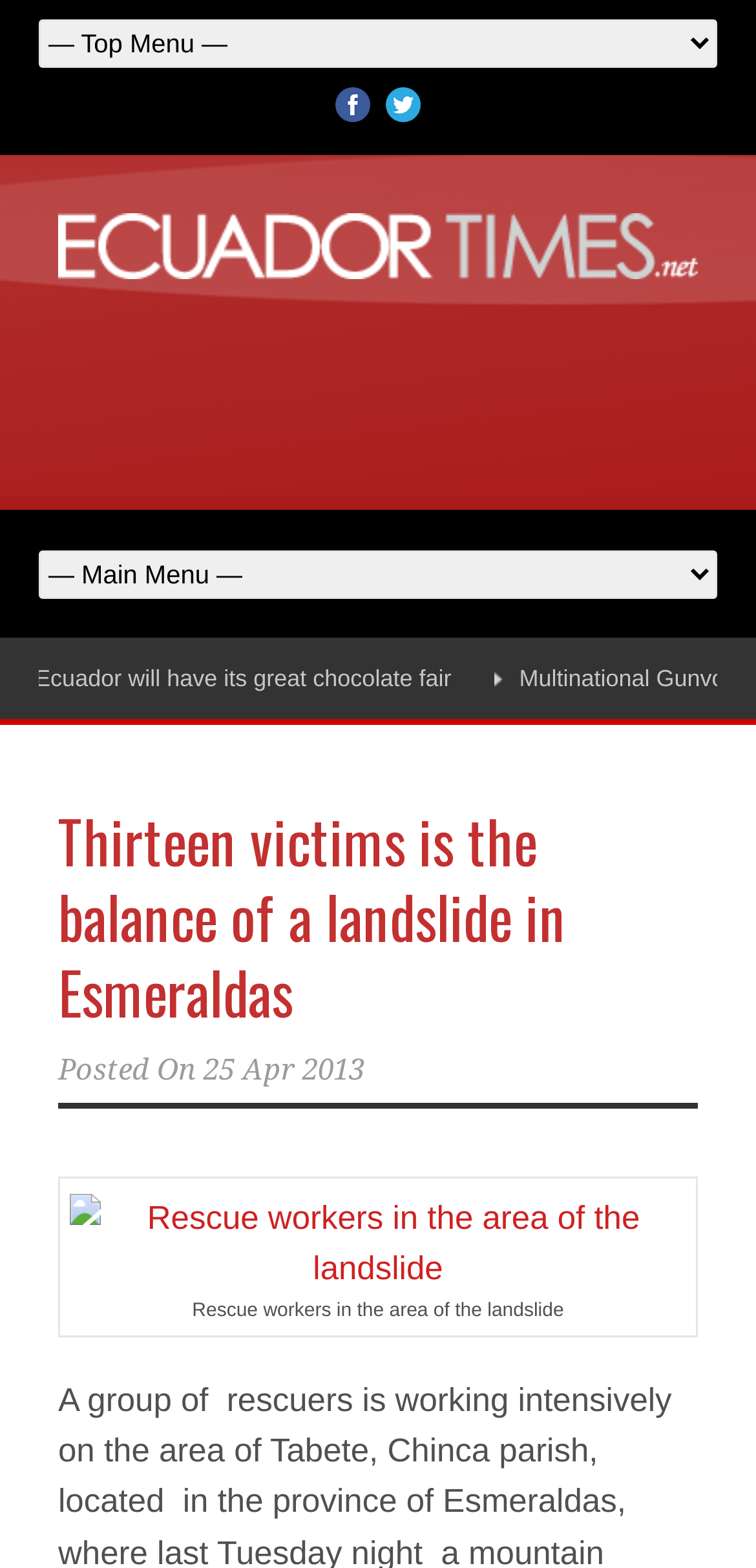Locate the bounding box coordinates of the clickable area needed to fulfill the instruction: "Check the date of the news".

[0.269, 0.671, 0.482, 0.693]